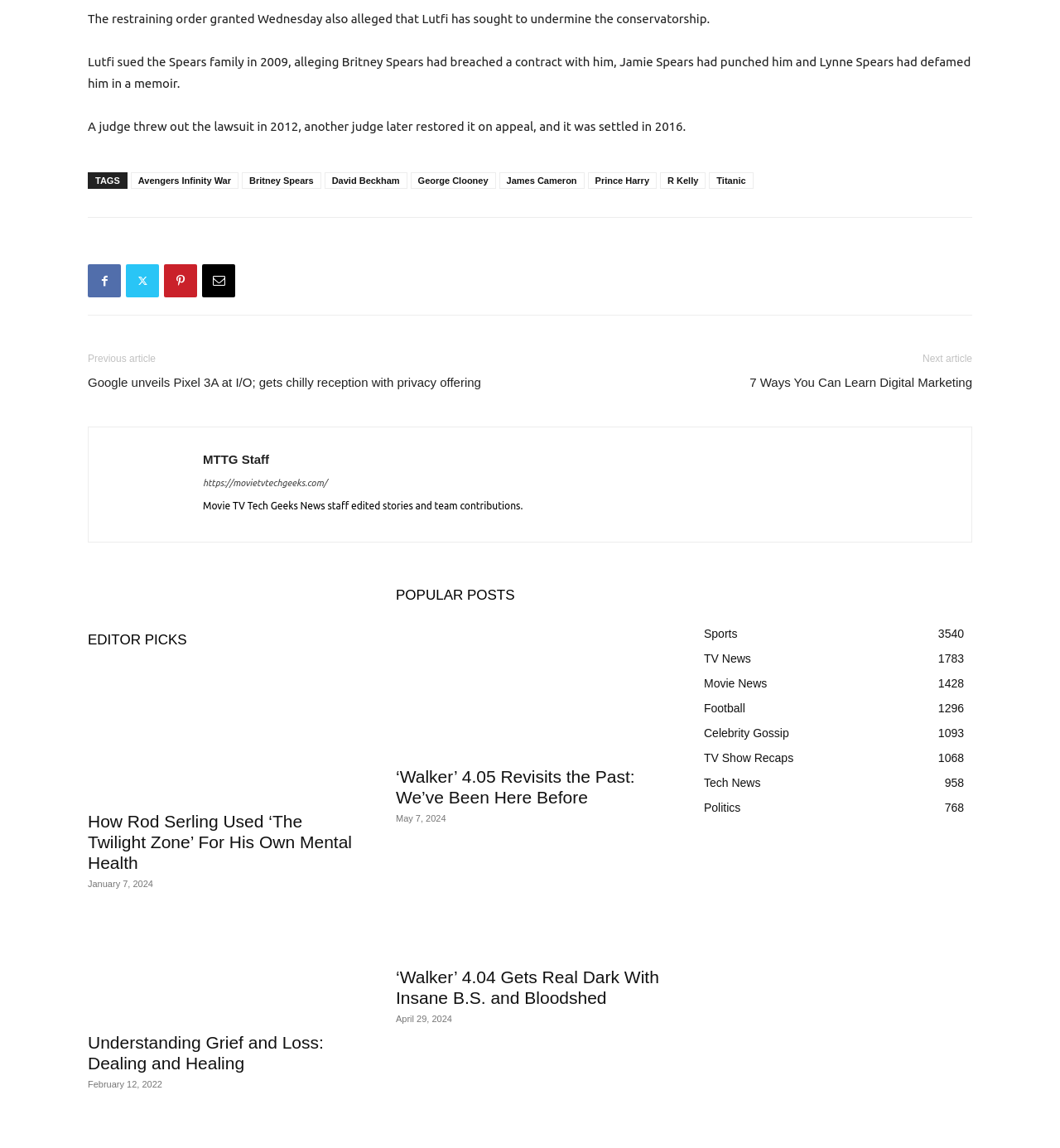Please find the bounding box coordinates of the element's region to be clicked to carry out this instruction: "Visit the 'Movie TV Tech Geeks News' website".

[0.191, 0.416, 0.309, 0.425]